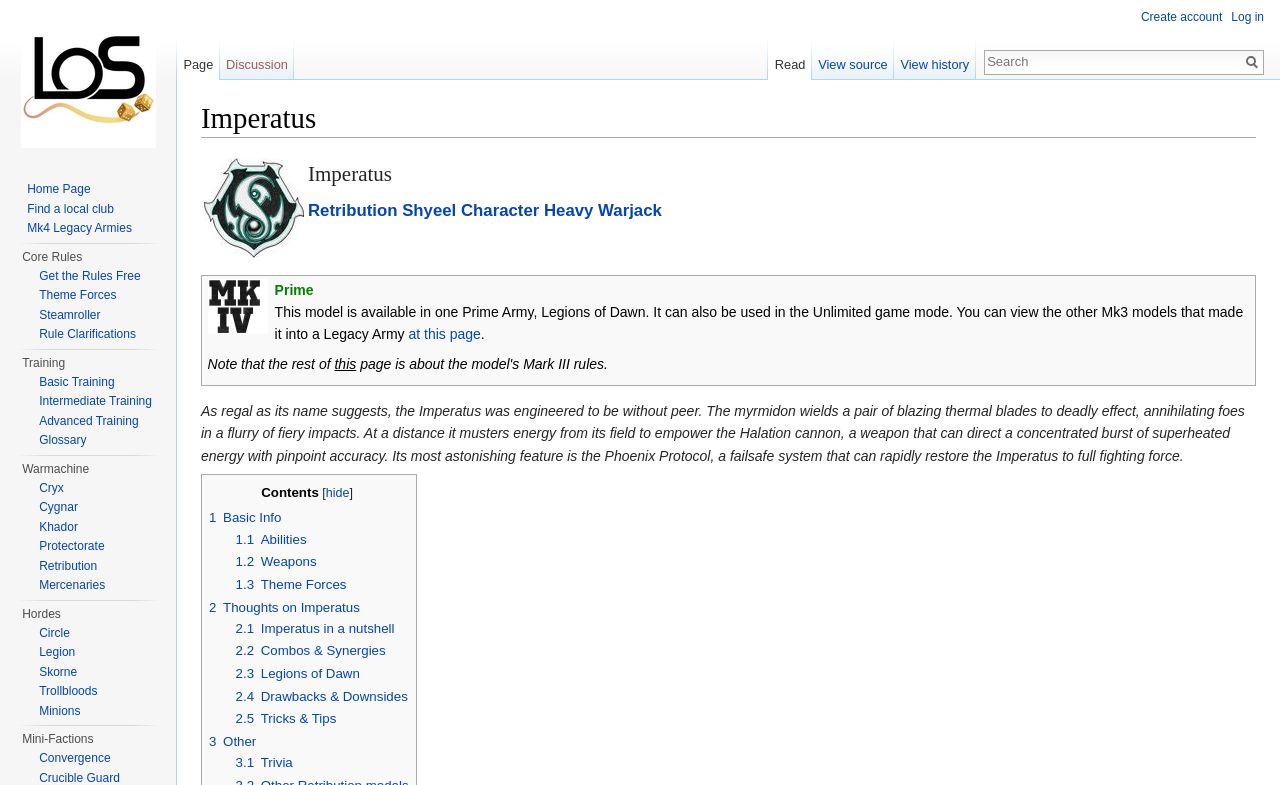Please specify the bounding box coordinates of the clickable region to carry out the following instruction: "Search for something". The coordinates should be four float numbers between 0 and 1, in the format [left, top, right, bottom].

[0.769, 0.065, 0.969, 0.091]